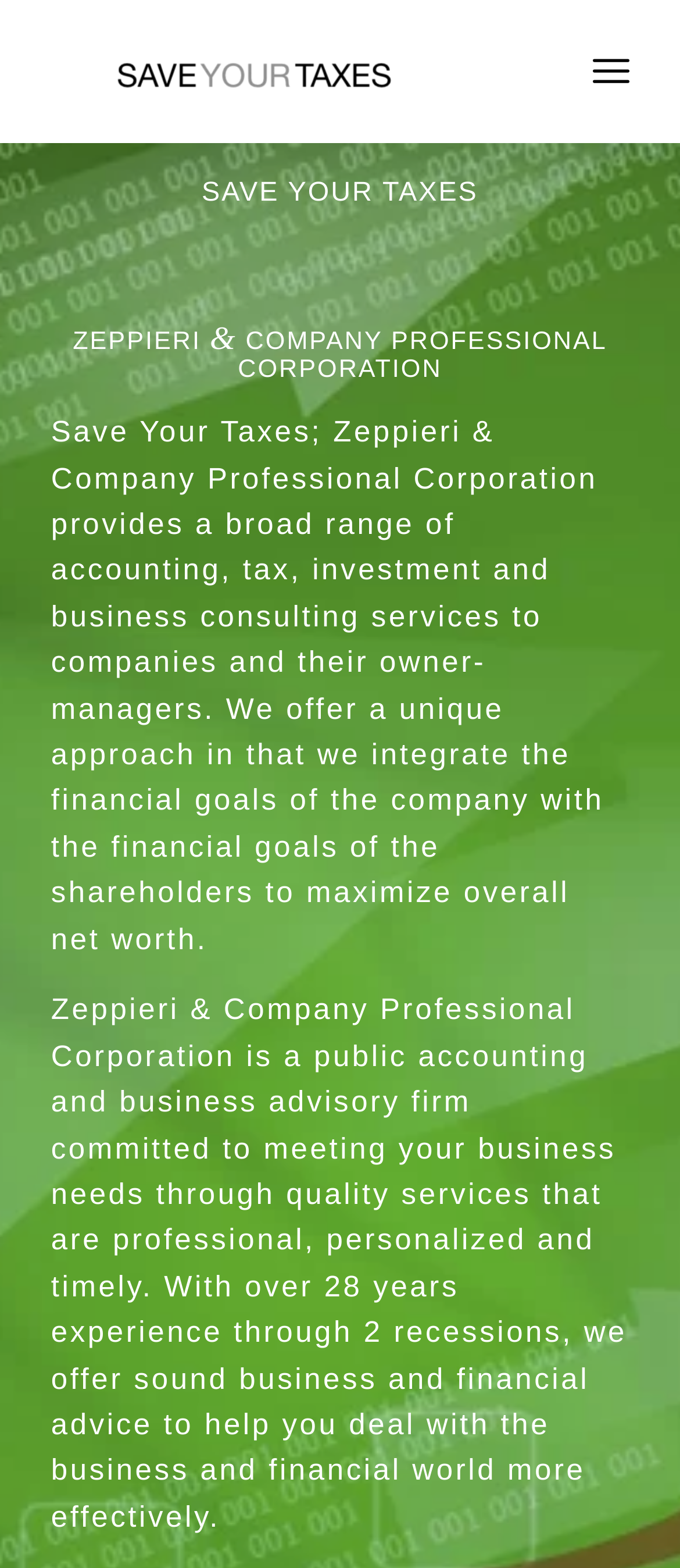Write a detailed summary of the webpage.

The webpage is about Zeppieri & Company Professional Corporation, a public accounting and business advisory firm. At the top left of the page, there is a logo image with the text "SAVE YOUR TAXES" next to it, which is also a link. To the right of the logo, there is a "Menu" link. 

Below the logo, there are two headings, one with the company name "SAVE YOUR TAXES" and another with the full company name "ZEPPIERI & COMPANY PROFESSIONAL CORPORATION". 

The main content of the page is divided into two paragraphs. The first paragraph explains that the company provides a broad range of services, including accounting, tax, investment, and business consulting, and that they integrate the financial goals of the company with those of the shareholders to maximize overall net worth. 

The second paragraph describes the company as committed to meeting business needs through quality services that are professional, personalized, and timely, and that they offer sound business and financial advice based on over 28 years of experience through two recessions.